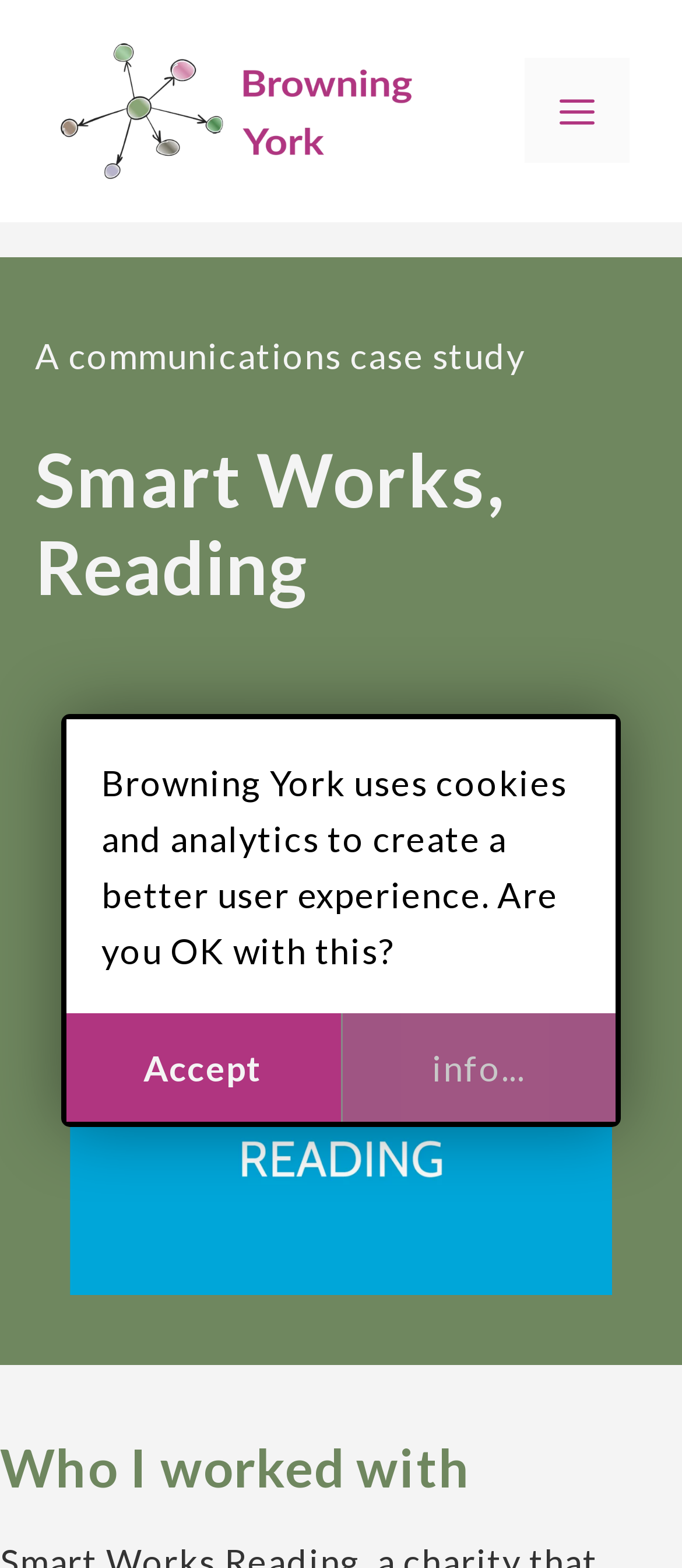Please answer the following question using a single word or phrase: What is the purpose of the button 'Menu'?

To toggle the navigation menu